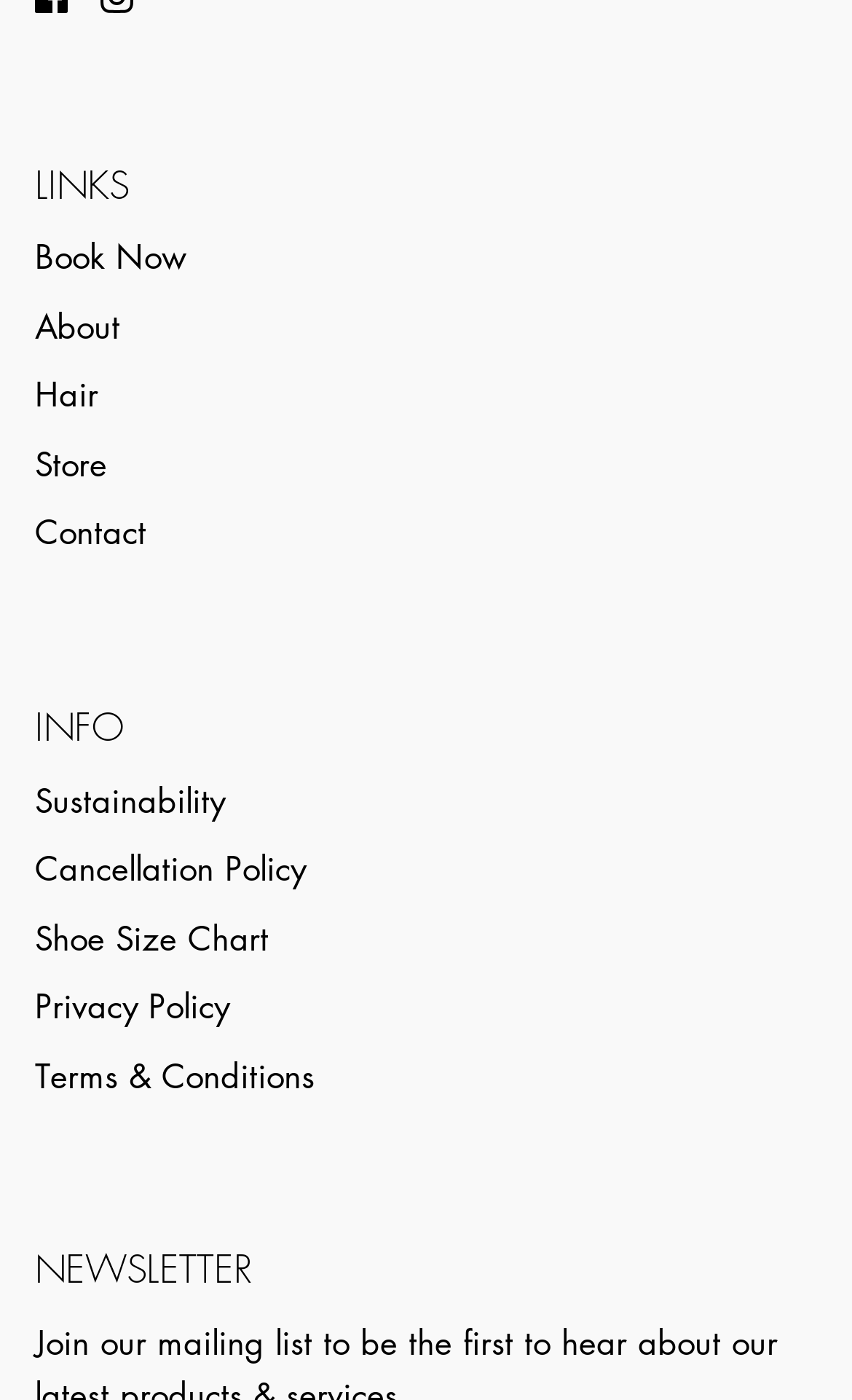Locate the bounding box coordinates of the clickable area to execute the instruction: "Read Sustainability information". Provide the coordinates as four float numbers between 0 and 1, represented as [left, top, right, bottom].

[0.041, 0.555, 0.264, 0.586]